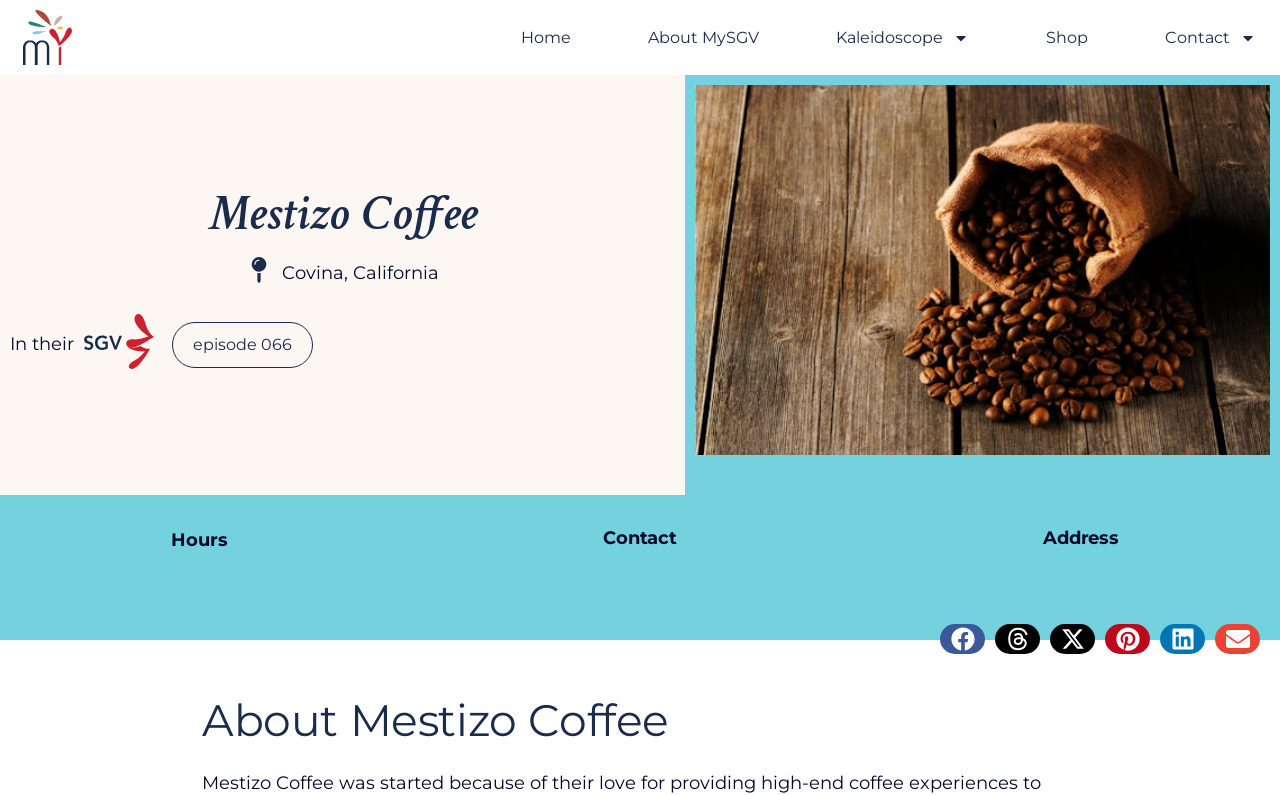Please examine the image and answer the question with a detailed explanation:
What is the topic of the text below the coffee shop's name?

The text below the coffee shop's name mentions 'episode 066', which suggests that it is related to a podcast or video episode.